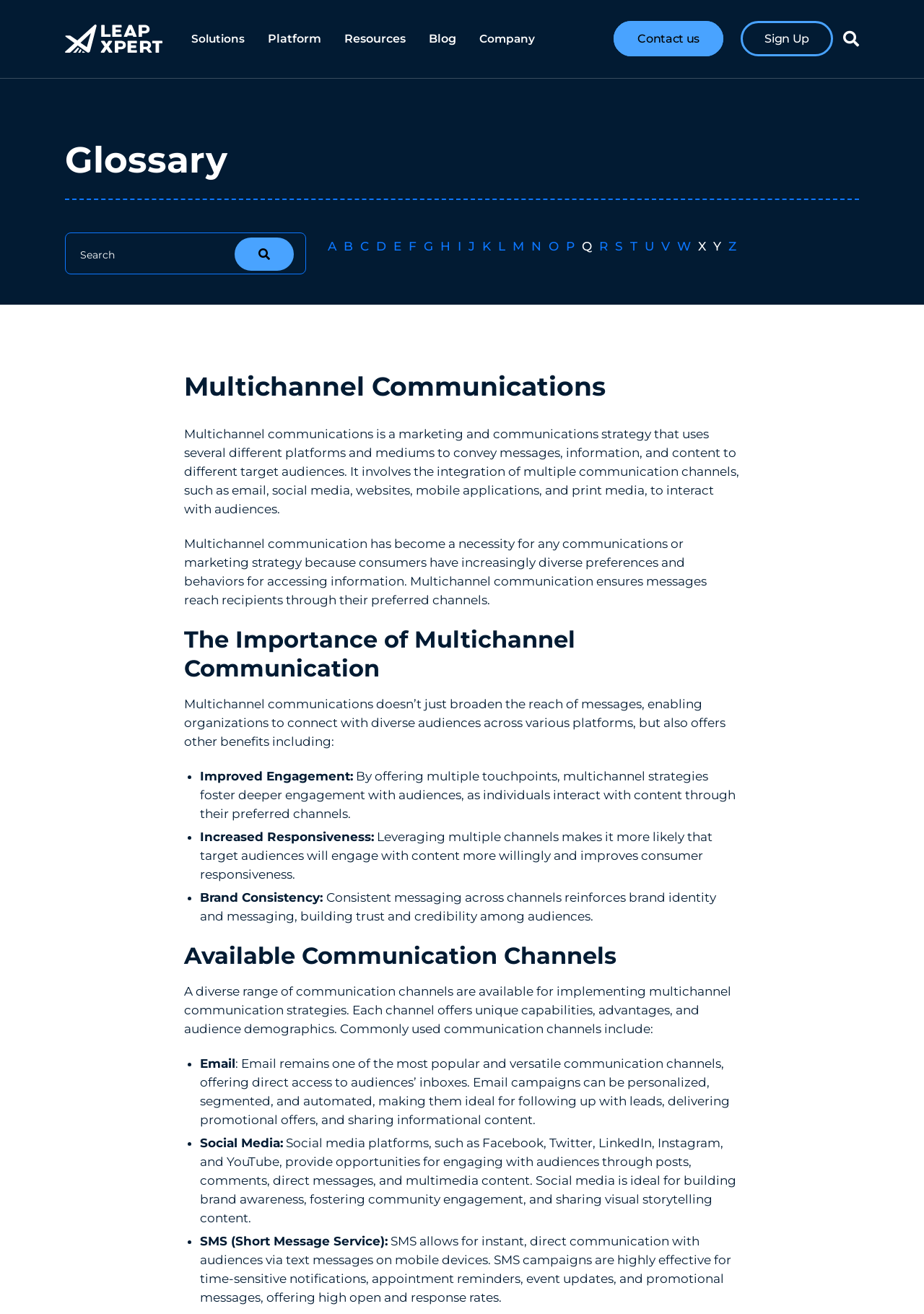Find the bounding box coordinates for the element that must be clicked to complete the instruction: "Contact us". The coordinates should be four float numbers between 0 and 1, indicated as [left, top, right, bottom].

[0.664, 0.016, 0.783, 0.043]